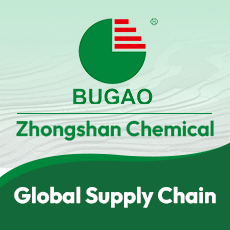Generate a complete and detailed caption for the image.

The image features the logo of "BUGAO Zhongshan Chemical," prominently displaying a green circular emblem with three red horizontal stripes, symbolizing the brand's identity. Below the logo, the text "Global Supply Chain" is presented in a bold font, reinforcing the company's commitment to a wide-reaching and interconnected supply network. The backdrop offers a smooth, visually appealing gradient, transitioning from light green to a deeper green, which adds to the logo's visibility and aesthetic appeal. This branding highlights the company's focus on chemical products and its role in a global marketplace.